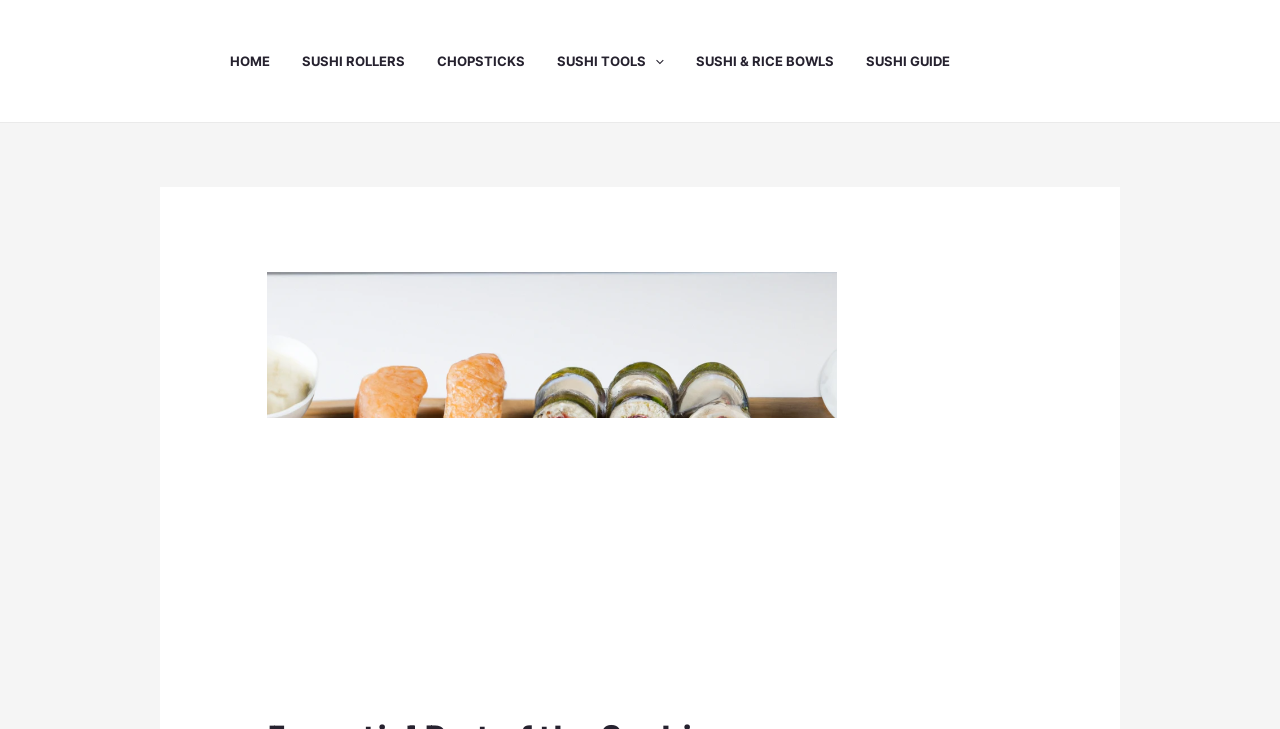Is the 'SUSHI TOOLS' menu expanded?
Give a detailed explanation using the information visible in the image.

The 'SUSHI TOOLS' menu is not expanded, as indicated by the 'expanded: False' property of the 'Menu Toggle' element. This means that the dropdown menu is currently collapsed and not showing its contents.